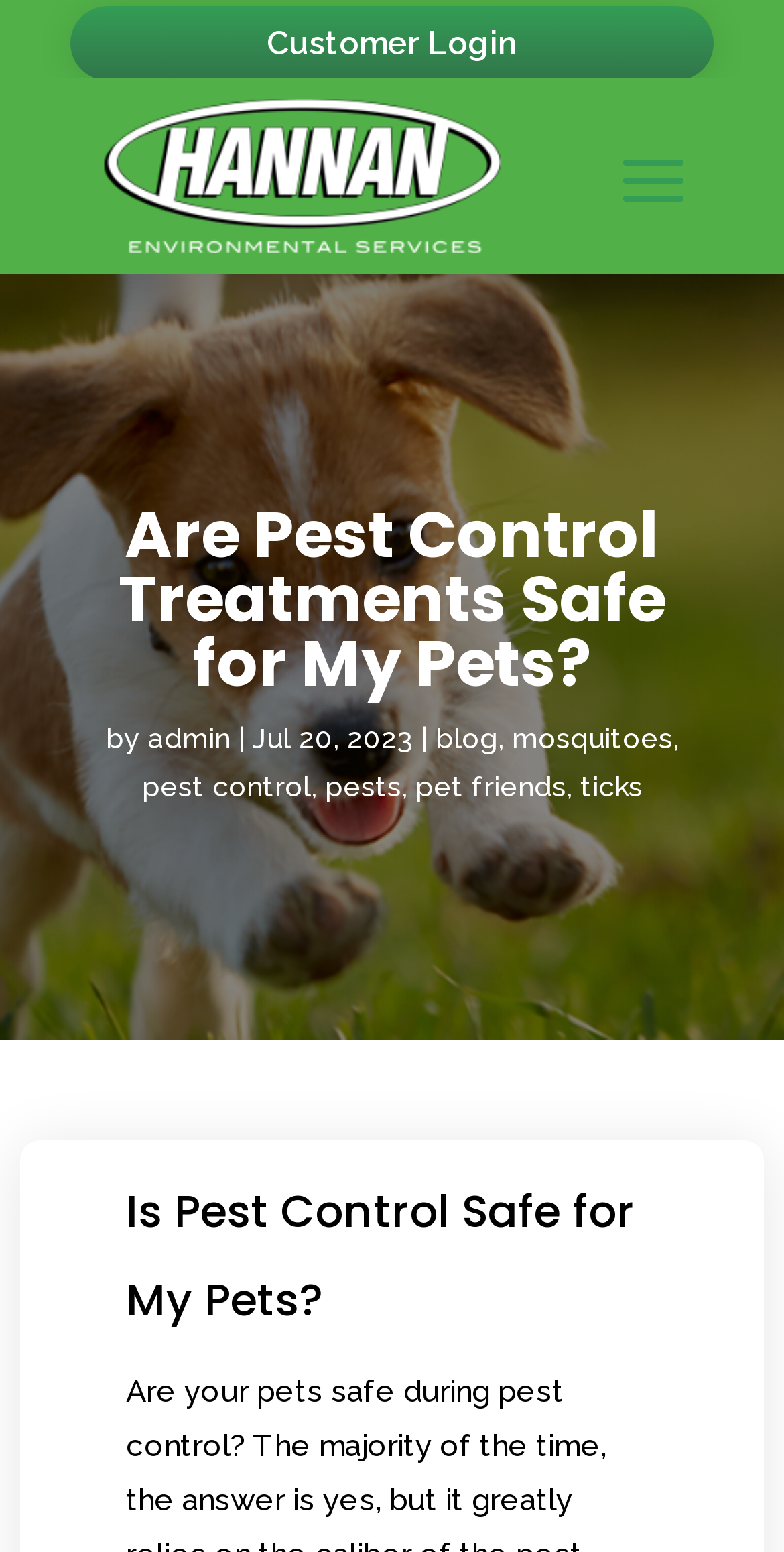Identify and provide the main heading of the webpage.

Are Pest Control Treatments Safe for My Pets?